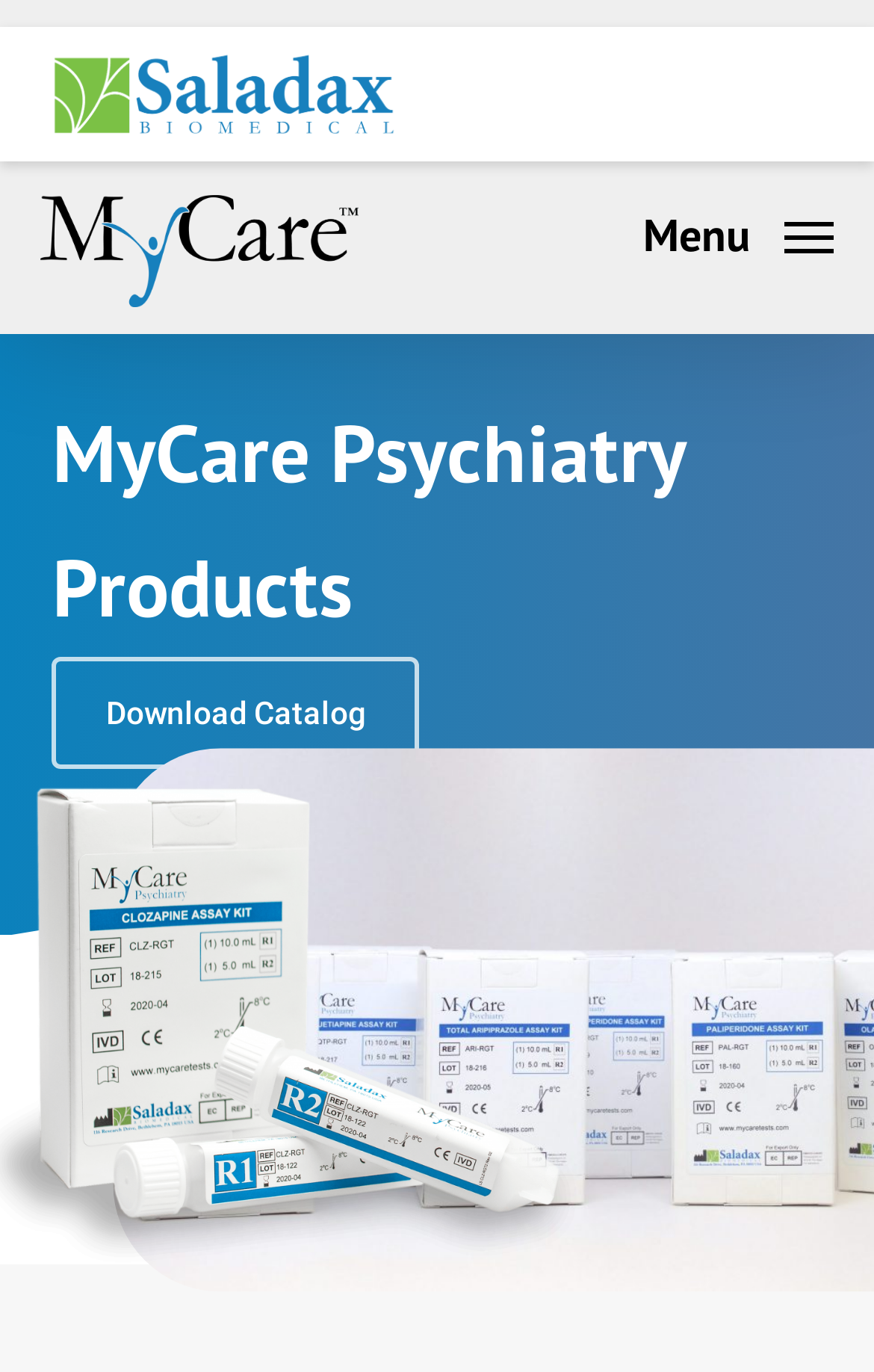Please determine the bounding box of the UI element that matches this description: Menu. The coordinates should be given as (top-left x, top-left y, bottom-right x, bottom-right y), with all values between 0 and 1.

[0.736, 0.148, 0.954, 0.187]